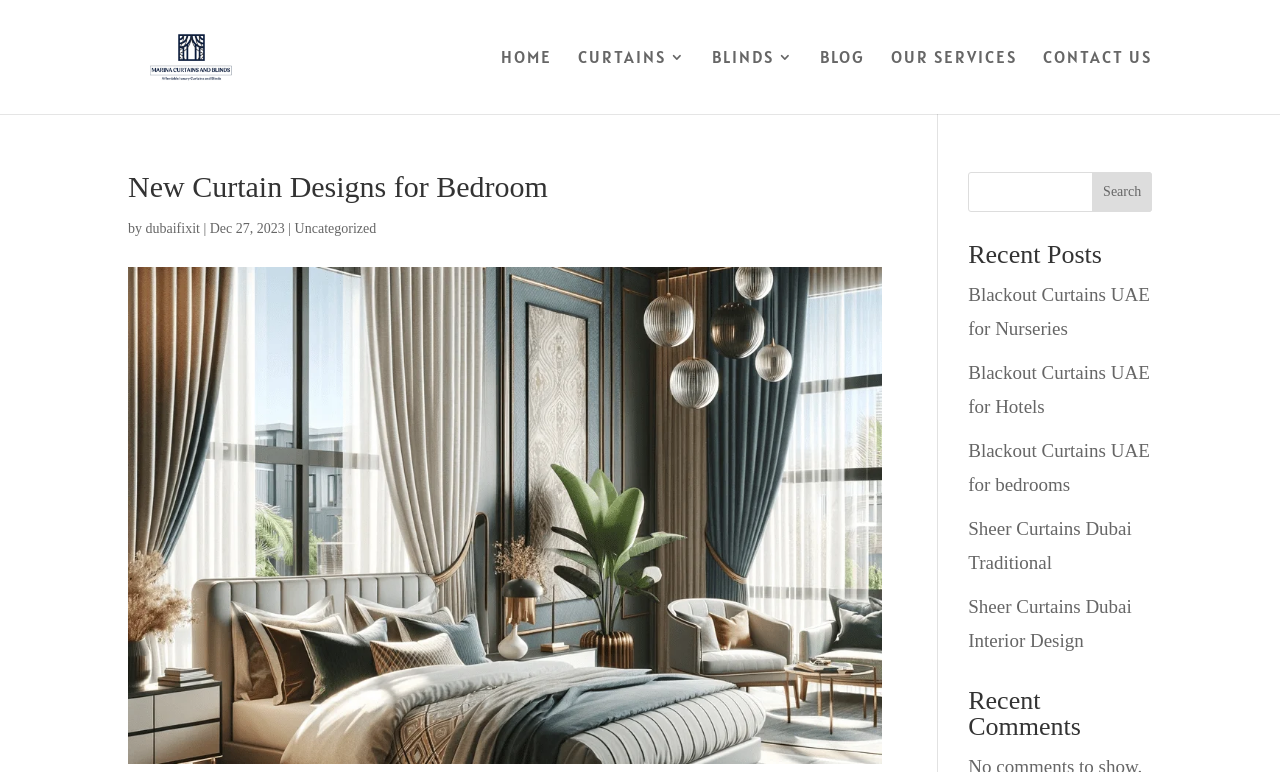Locate the bounding box coordinates of the area where you should click to accomplish the instruction: "contact us".

[0.815, 0.065, 0.9, 0.148]